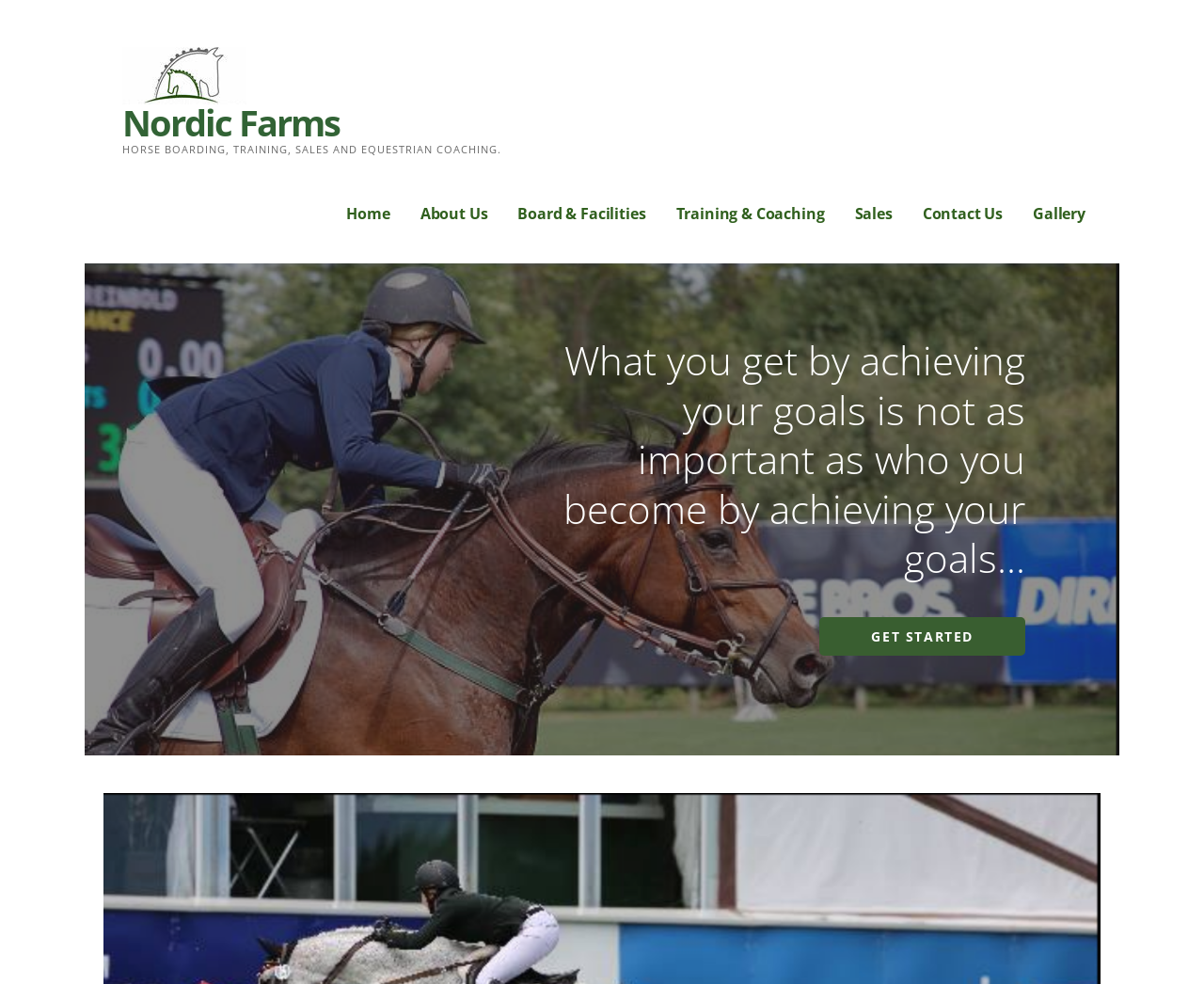Identify the bounding box coordinates of the part that should be clicked to carry out this instruction: "go to the Home page".

[0.288, 0.198, 0.324, 0.237]